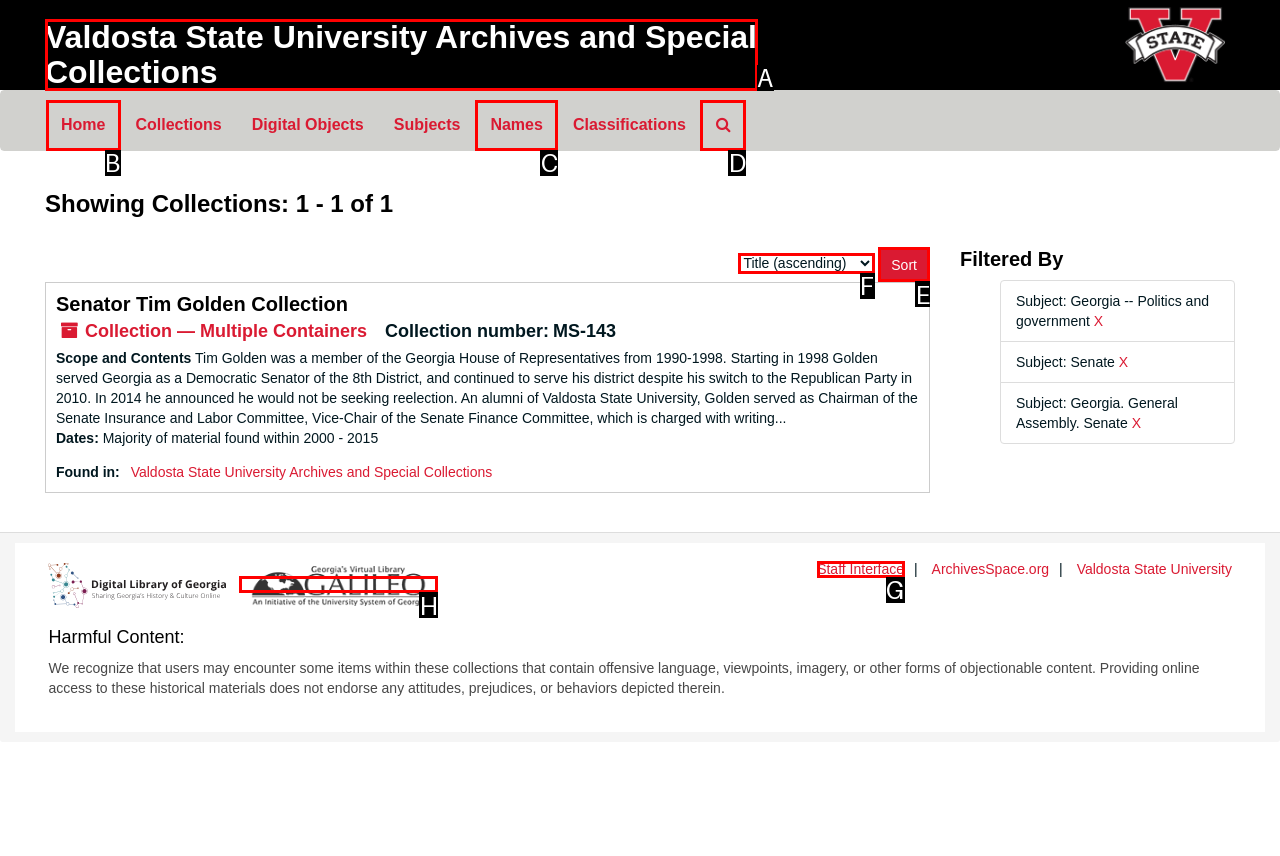Choose the letter that best represents the description: alt="GALILEO Home". Answer with the letter of the selected choice directly.

H